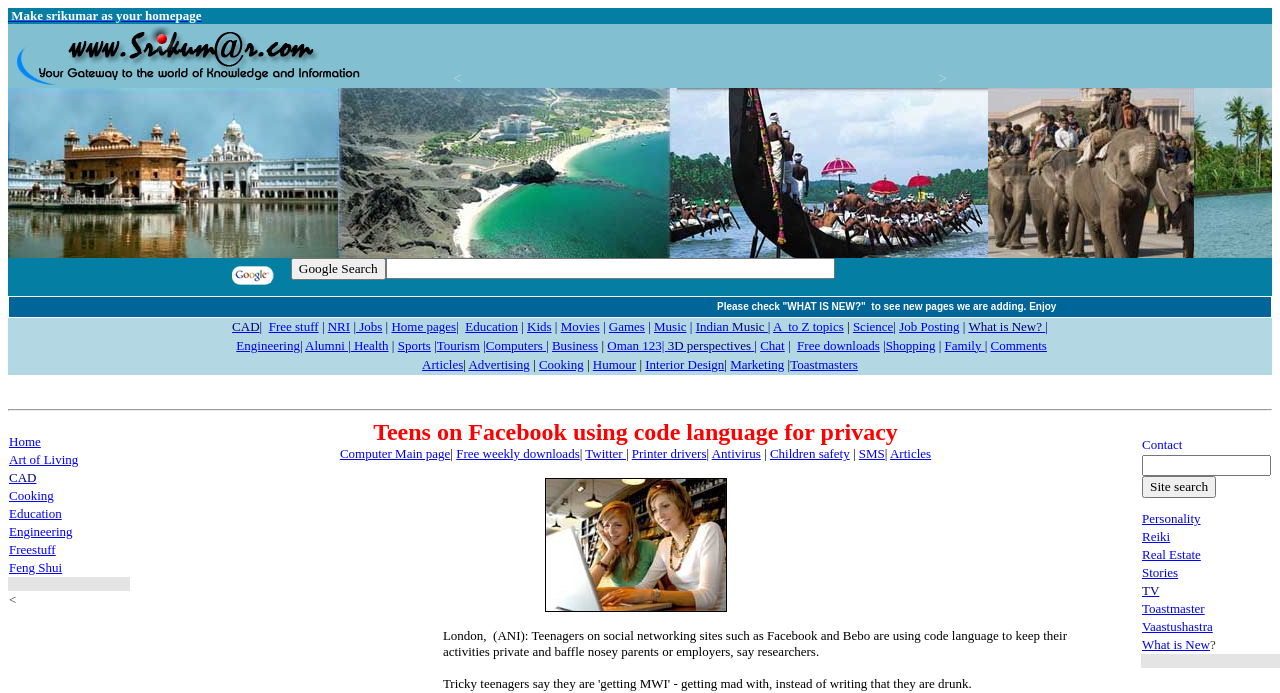Please provide a detailed answer to the question below based on the screenshot: 
How many images are present in the advertisement section?

In the advertisement section, there are two images present, one of which is an iframe and the other is a static image.